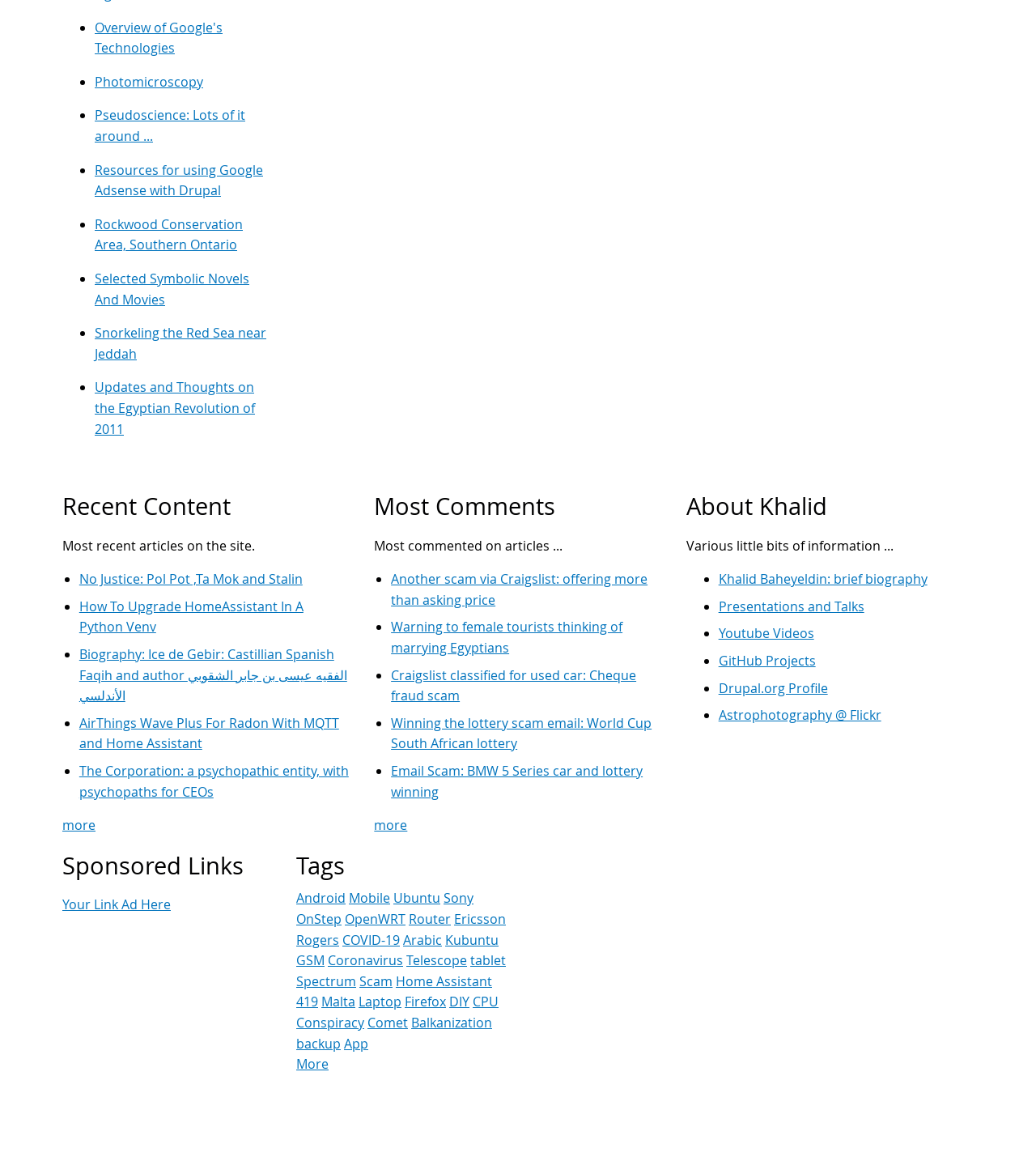Locate the bounding box coordinates of the element that needs to be clicked to carry out the instruction: "Explore Sponsored Links". The coordinates should be given as four float numbers ranging from 0 to 1, i.e., [left, top, right, bottom].

[0.06, 0.723, 0.262, 0.751]